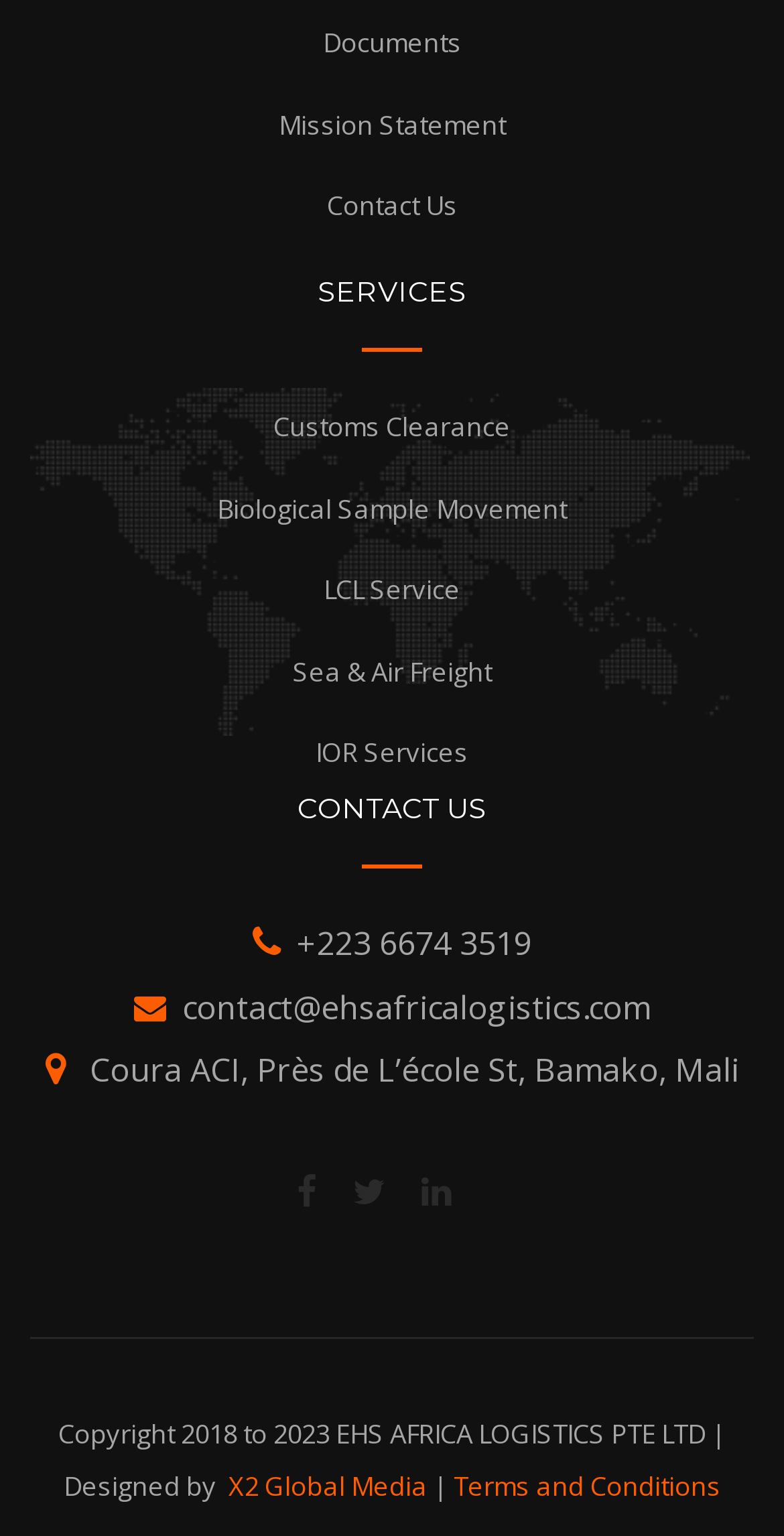Based on what you see in the screenshot, provide a thorough answer to this question: What is the copyright year of EHS Africa Logistics' website?

I found a static text element at the bottom of the webpage with the copyright information 'Copyright 2018 to 2023 EHS AFRICA LOGISTICS PTE LTD', which indicates the copyright year of the website.